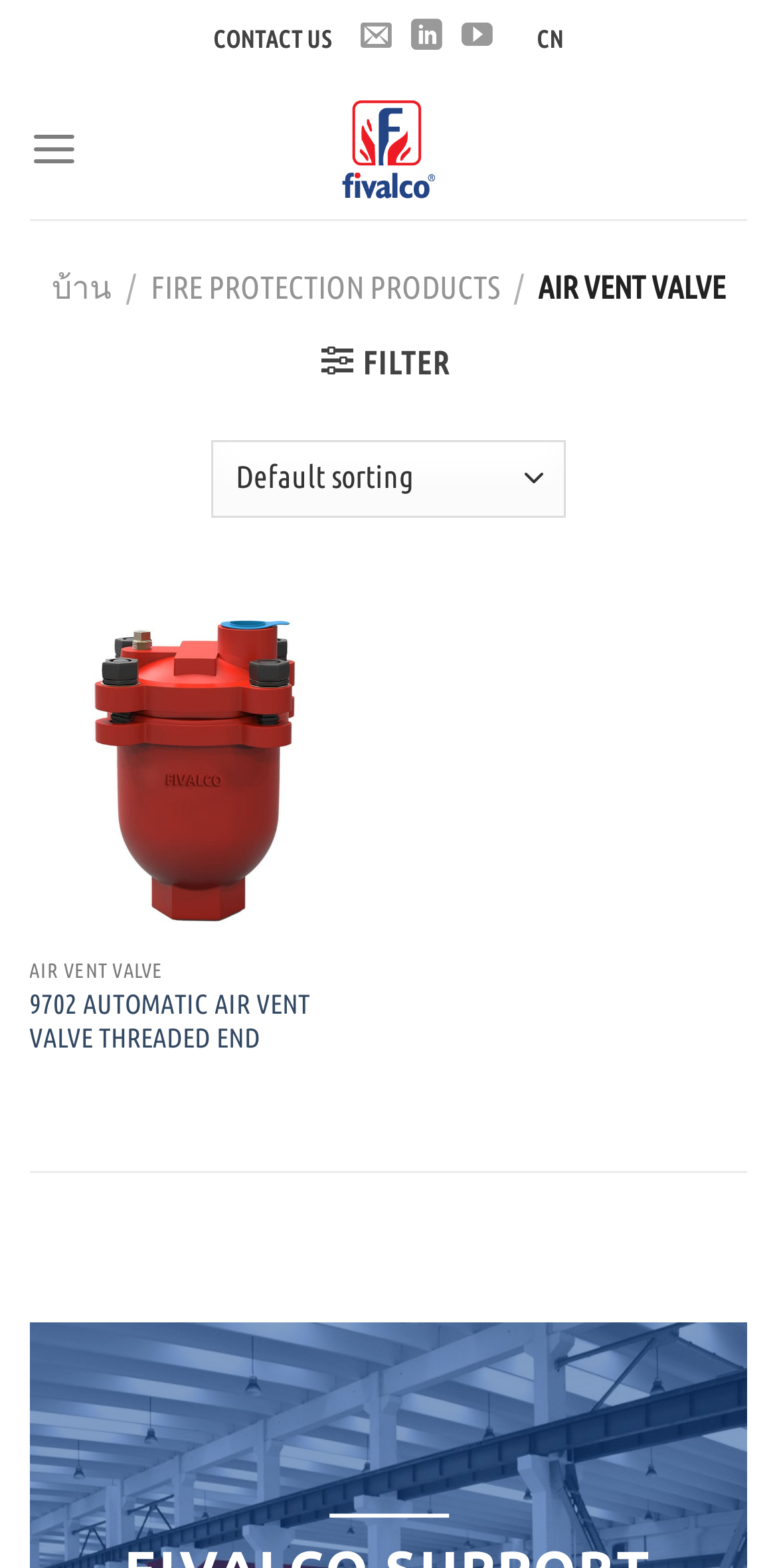Please give a succinct answer to the question in one word or phrase:
How many social media links are there?

3